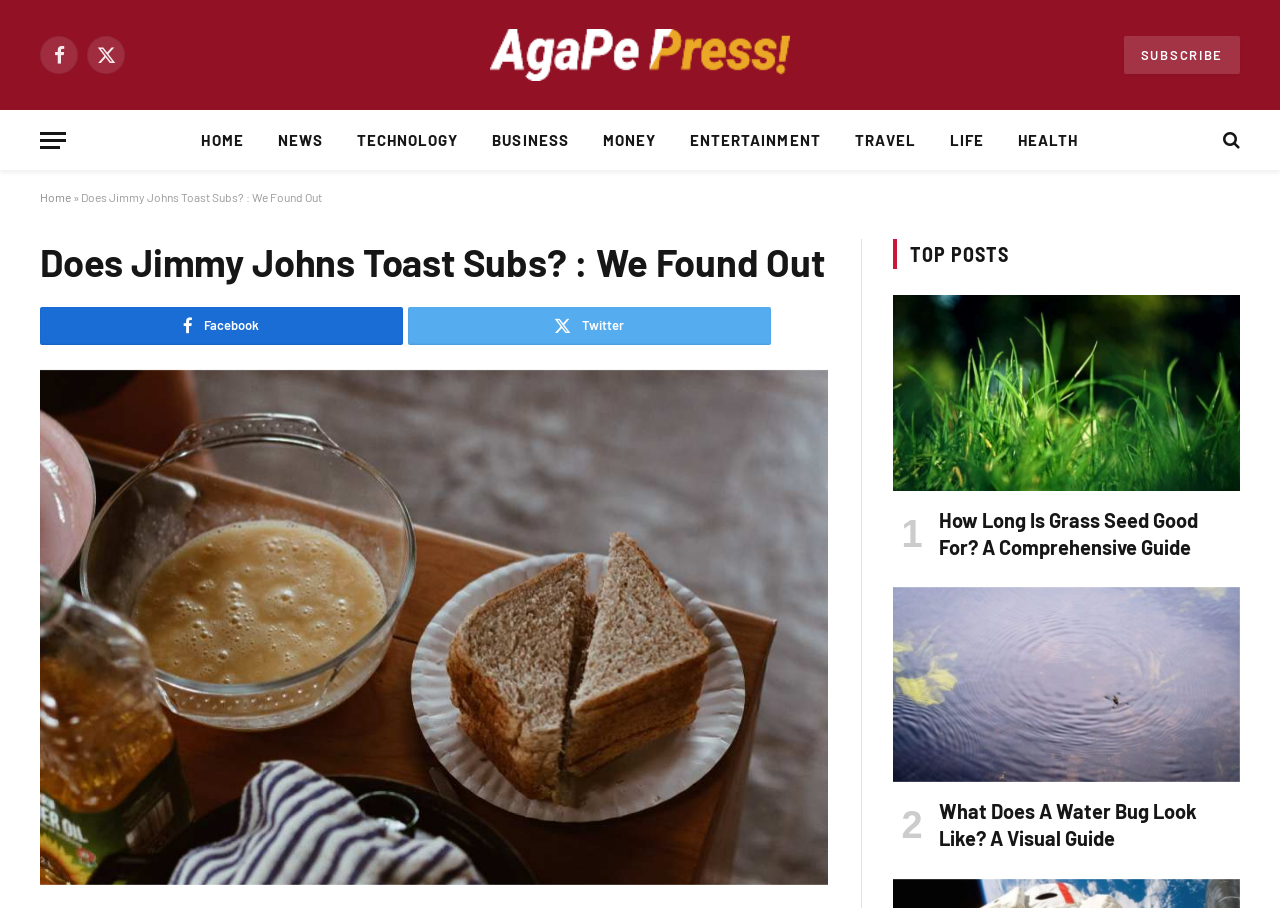Show the bounding box coordinates for the element that needs to be clicked to execute the following instruction: "Subscribe to AgaPe Press". Provide the coordinates in the form of four float numbers between 0 and 1, i.e., [left, top, right, bottom].

[0.878, 0.04, 0.969, 0.081]